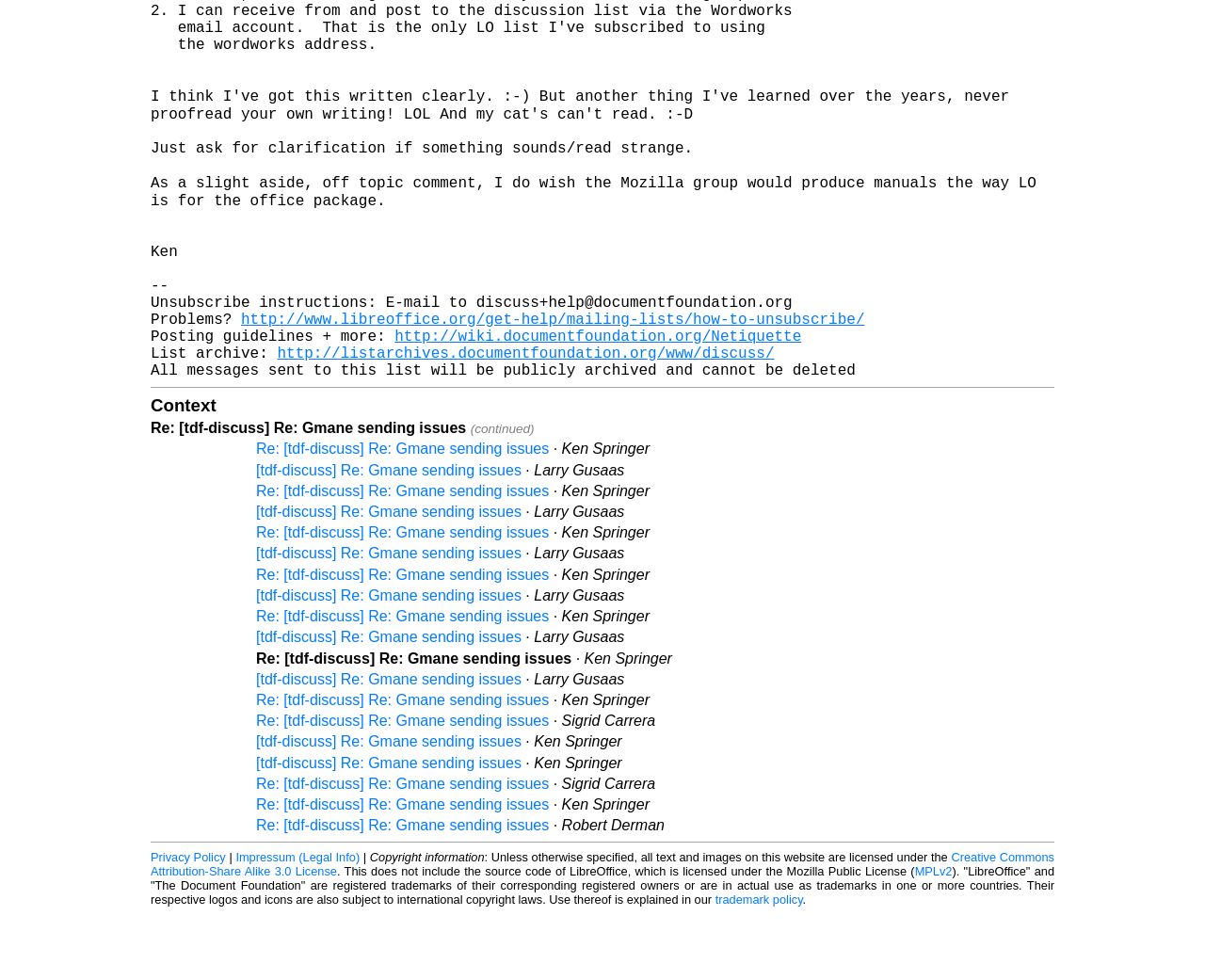Pinpoint the bounding box coordinates of the clickable area needed to execute the instruction: "Unsubscribe from the mailing list". The coordinates should be specified as four float numbers between 0 and 1, i.e., [left, top, right, bottom].

[0.2, 0.318, 0.718, 0.335]